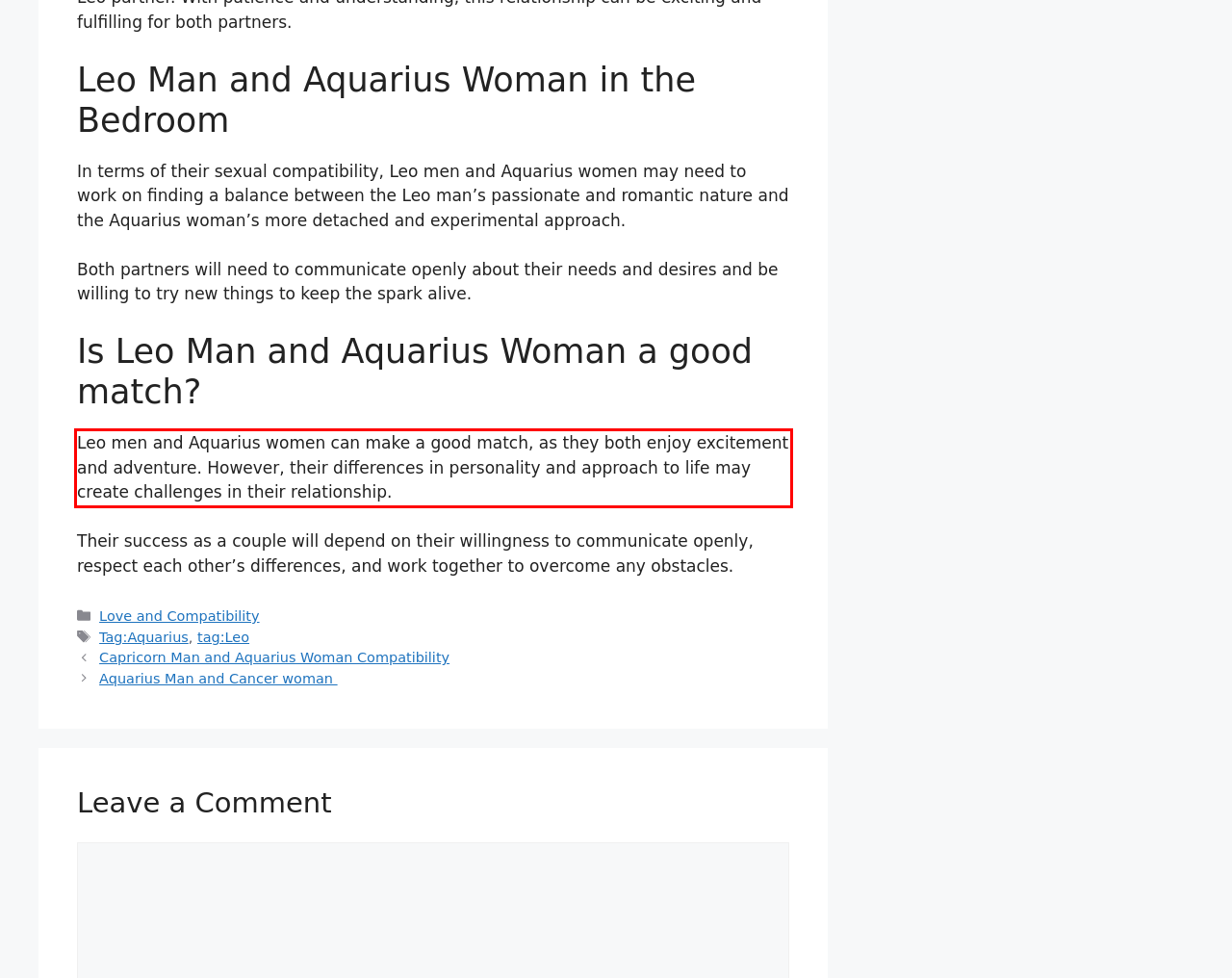You are provided with a screenshot of a webpage that includes a red bounding box. Extract and generate the text content found within the red bounding box.

Leo men and Aquarius women can make a good match, as they both enjoy excitement and adventure. However, their differences in personality and approach to life may create challenges in their relationship.